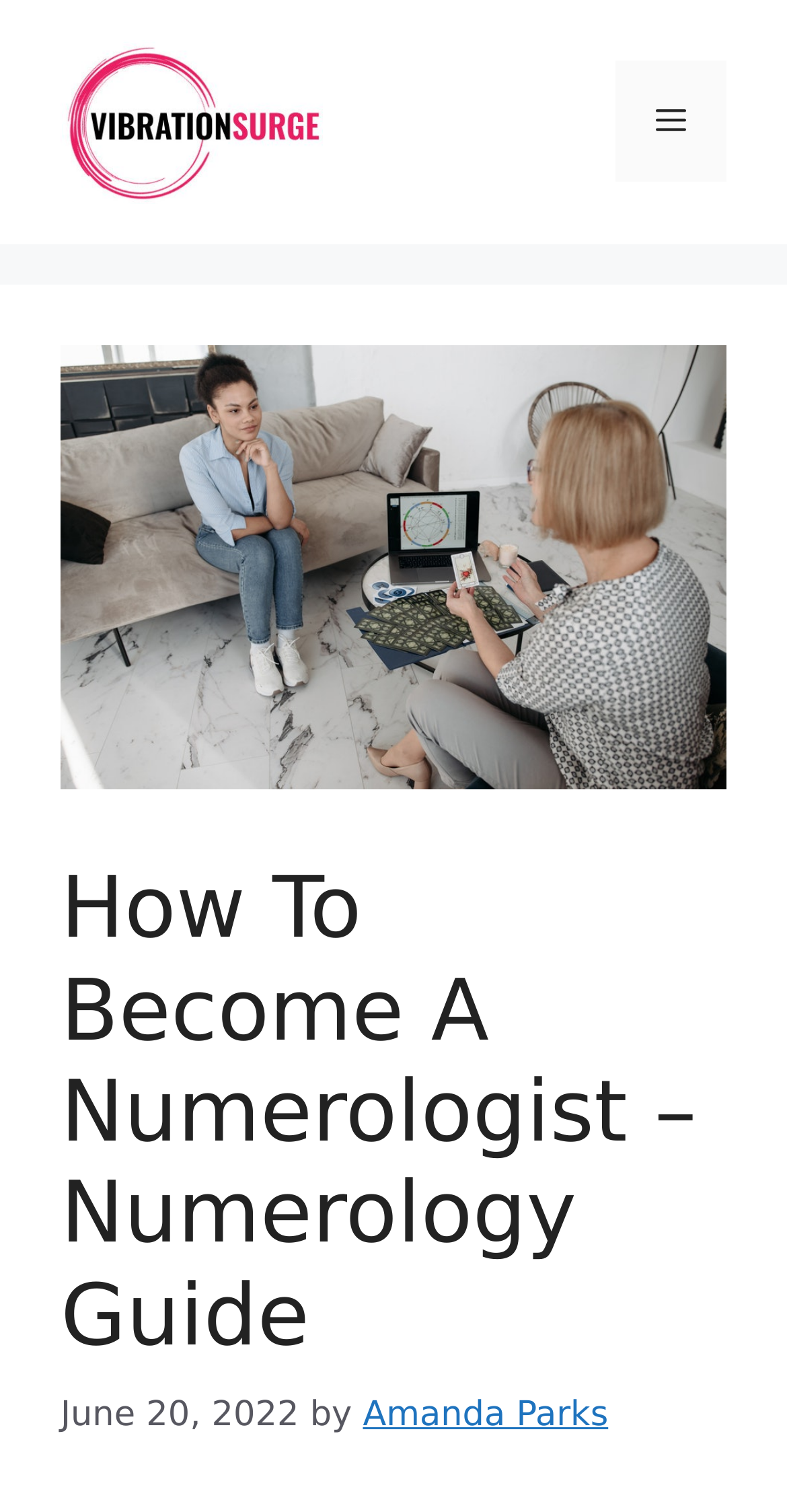Determine the main heading of the webpage and generate its text.

How To Become A Numerologist – Numerology Guide